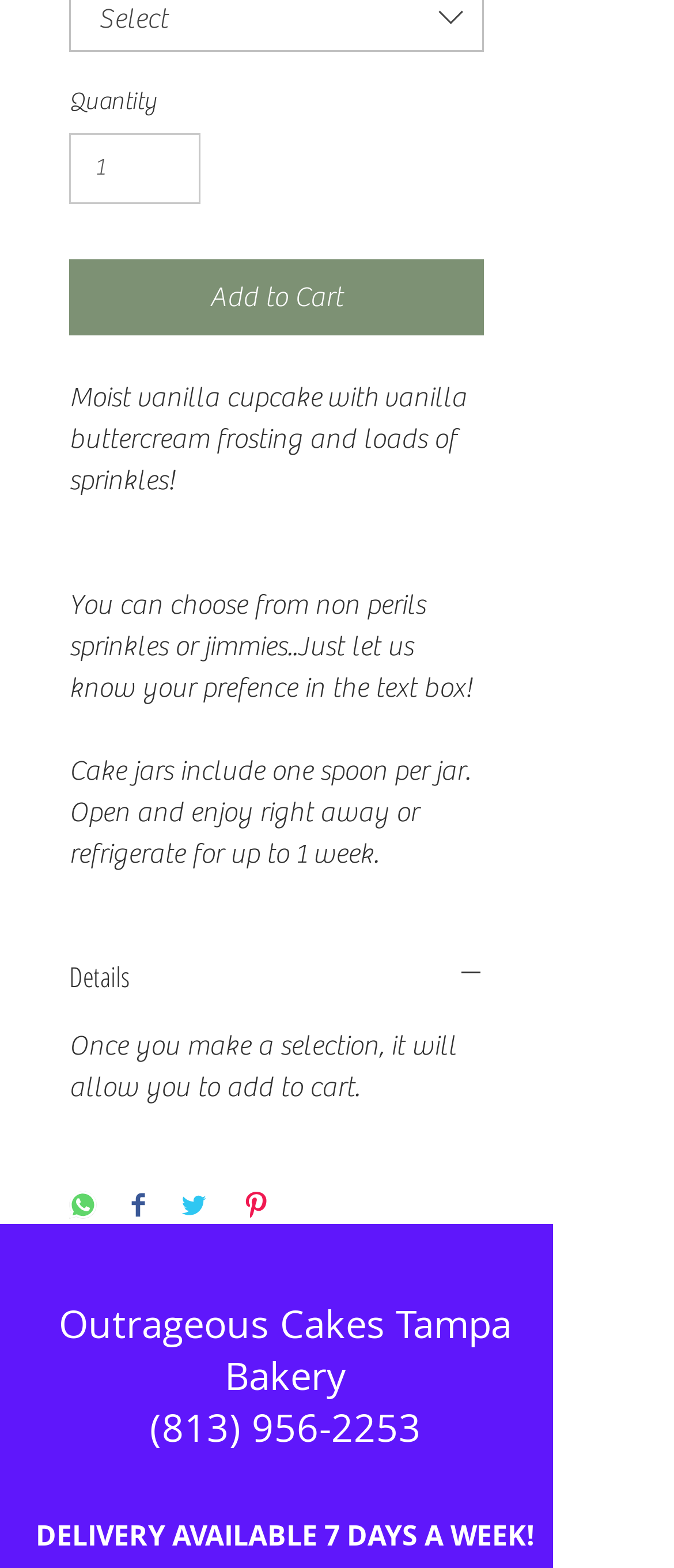Please predict the bounding box coordinates (top-left x, top-left y, bottom-right x, bottom-right y) for the UI element in the screenshot that fits the description: Details

[0.103, 0.611, 0.718, 0.635]